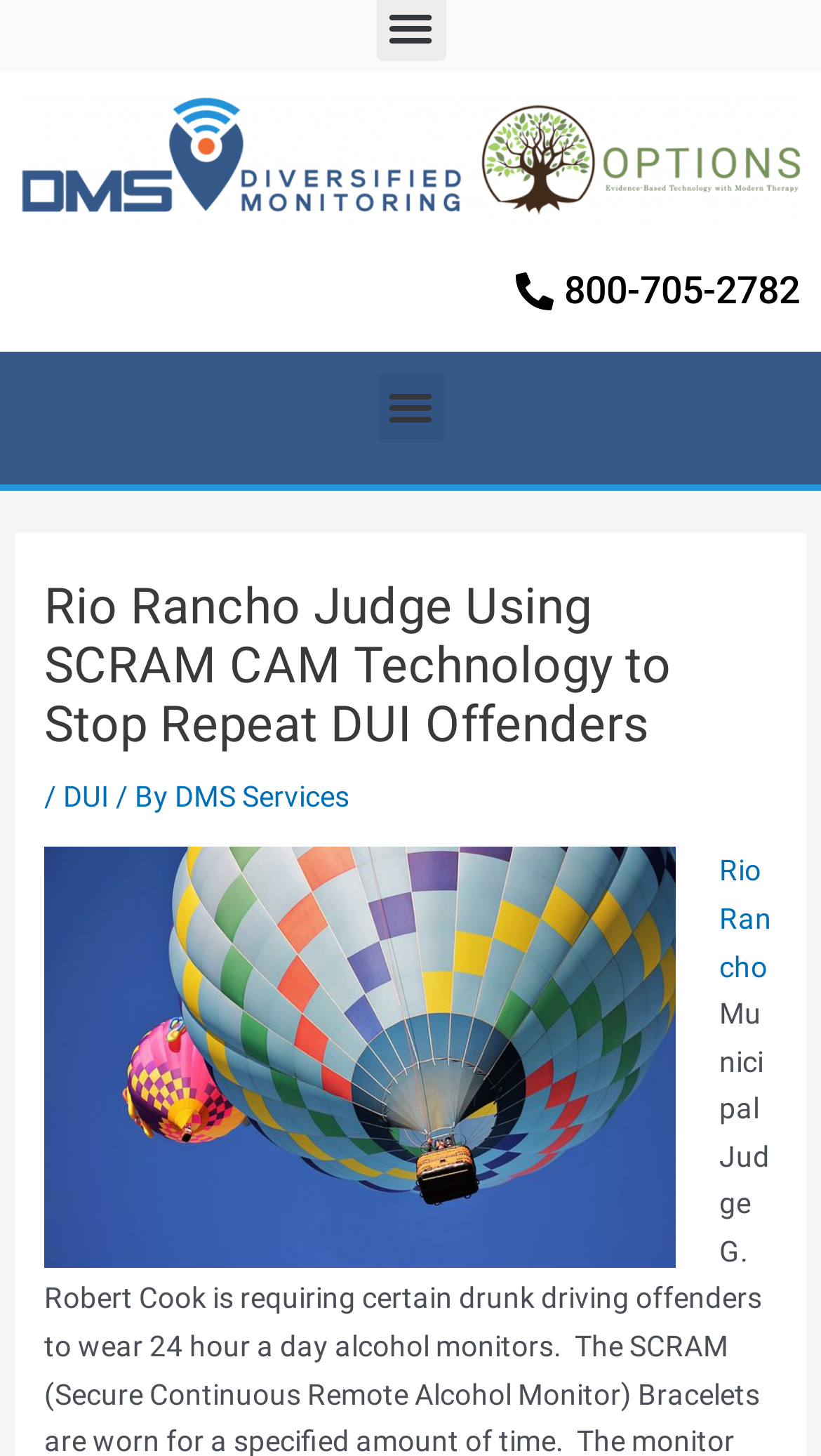Using the description "DMS Services", predict the bounding box of the relevant HTML element.

[0.213, 0.535, 0.426, 0.558]